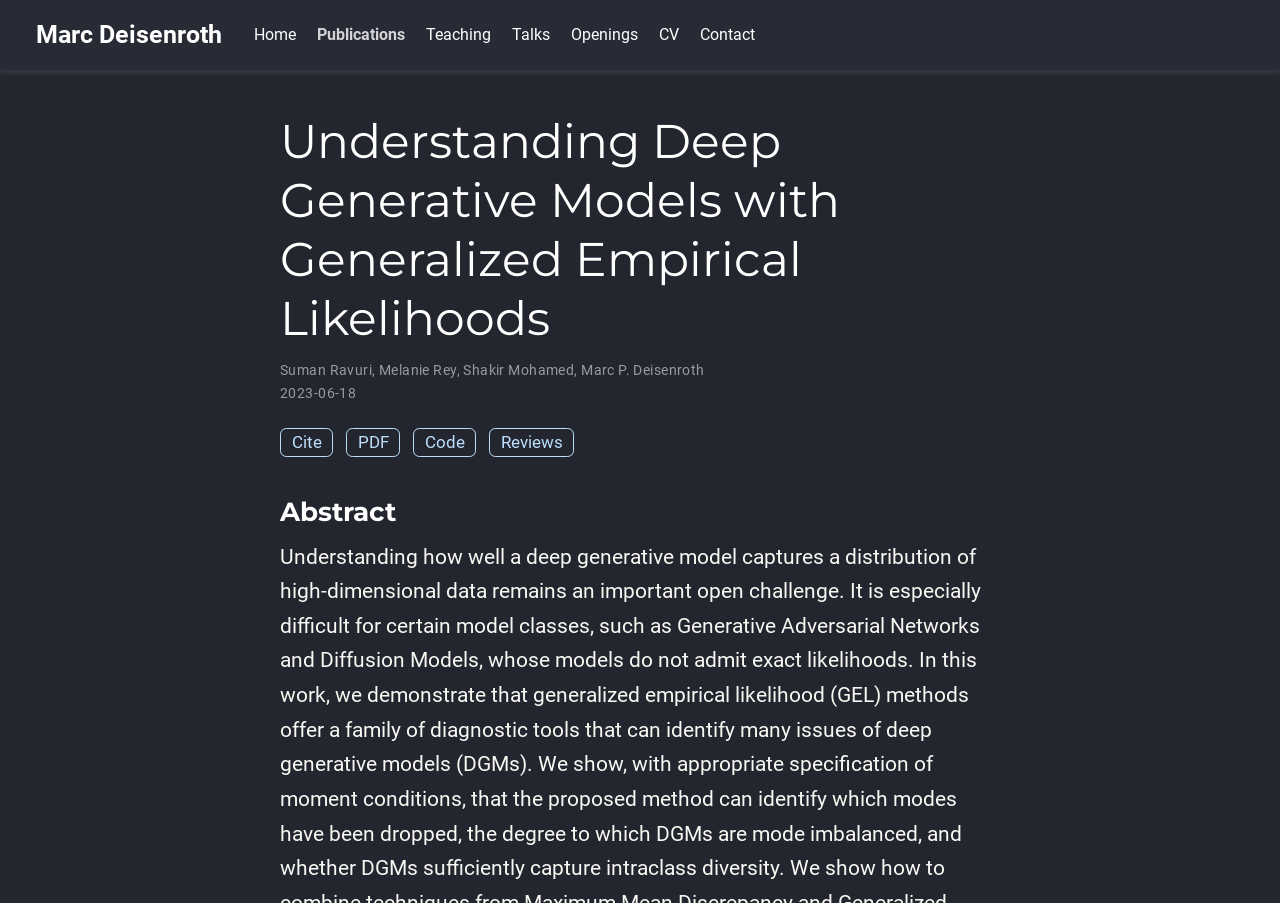Identify the bounding box for the described UI element: "Openings".

[0.438, 0.016, 0.506, 0.062]